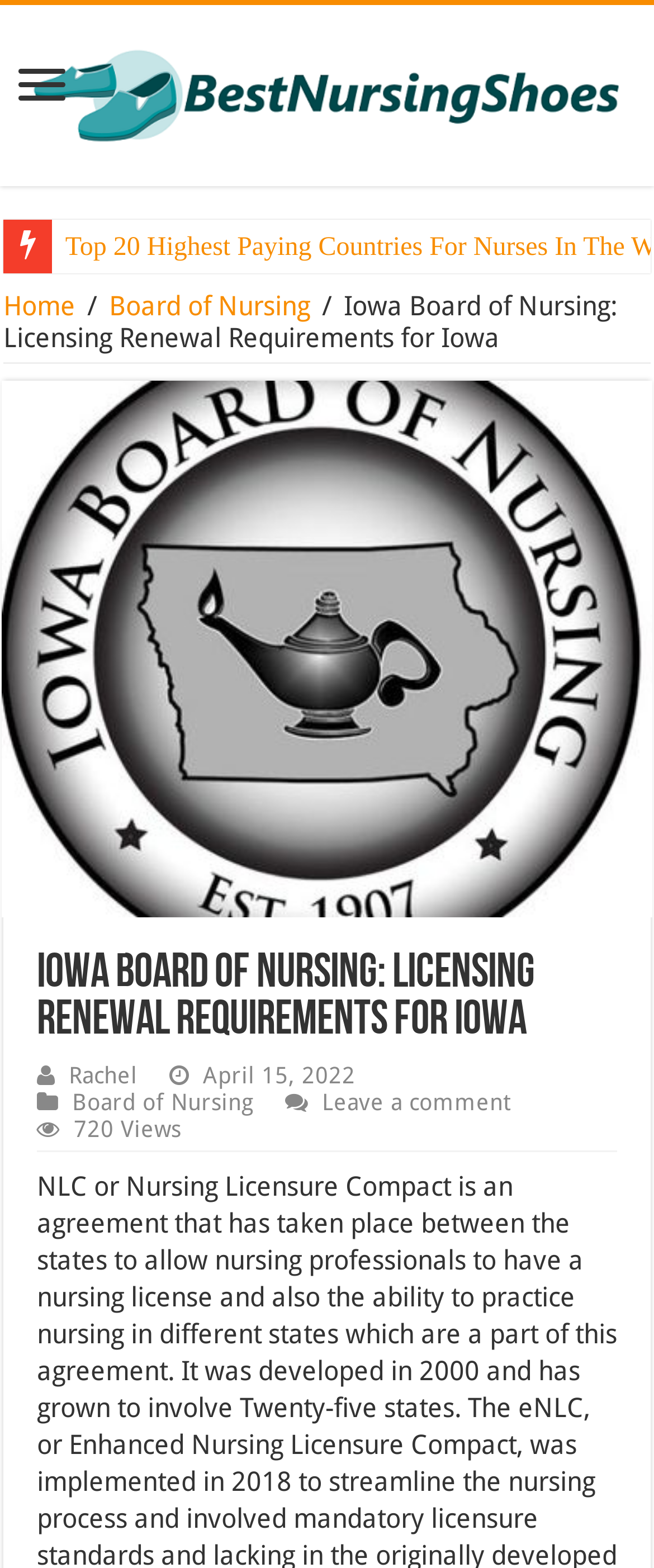Using the information shown in the image, answer the question with as much detail as possible: What is the profession being discussed?

I inferred the answer by noticing the presence of the word 'Nursing' in multiple elements, such as the heading 'Nursing Trends' and the link 'Board of Nursing'. This repetition suggests that the webpage is focused on the profession of nursing.